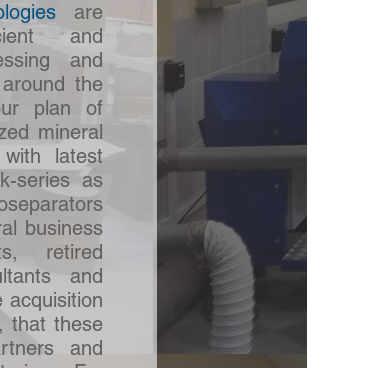Describe all the important aspects and details of the image.

The image showcases equipment used in mineral processing, highlighting advanced hydroseparation technologies essential for efficient and contamination-free operations. The context surrounding the equipment emphasizes research and development within specialized mineral processing laboratories, which are being enhanced with the latest modifications of EPD (Electric-Pulse Disaggregation) and HS (Hydroseparator) technologies. This visual representation underlines the collaboration opportunities available for PhD students, independent consultants, and small laboratories seeking to finance the acquisition of these innovative technologies. The image communicates a commitment to growing partnerships in the field of mineral processing around the globe.